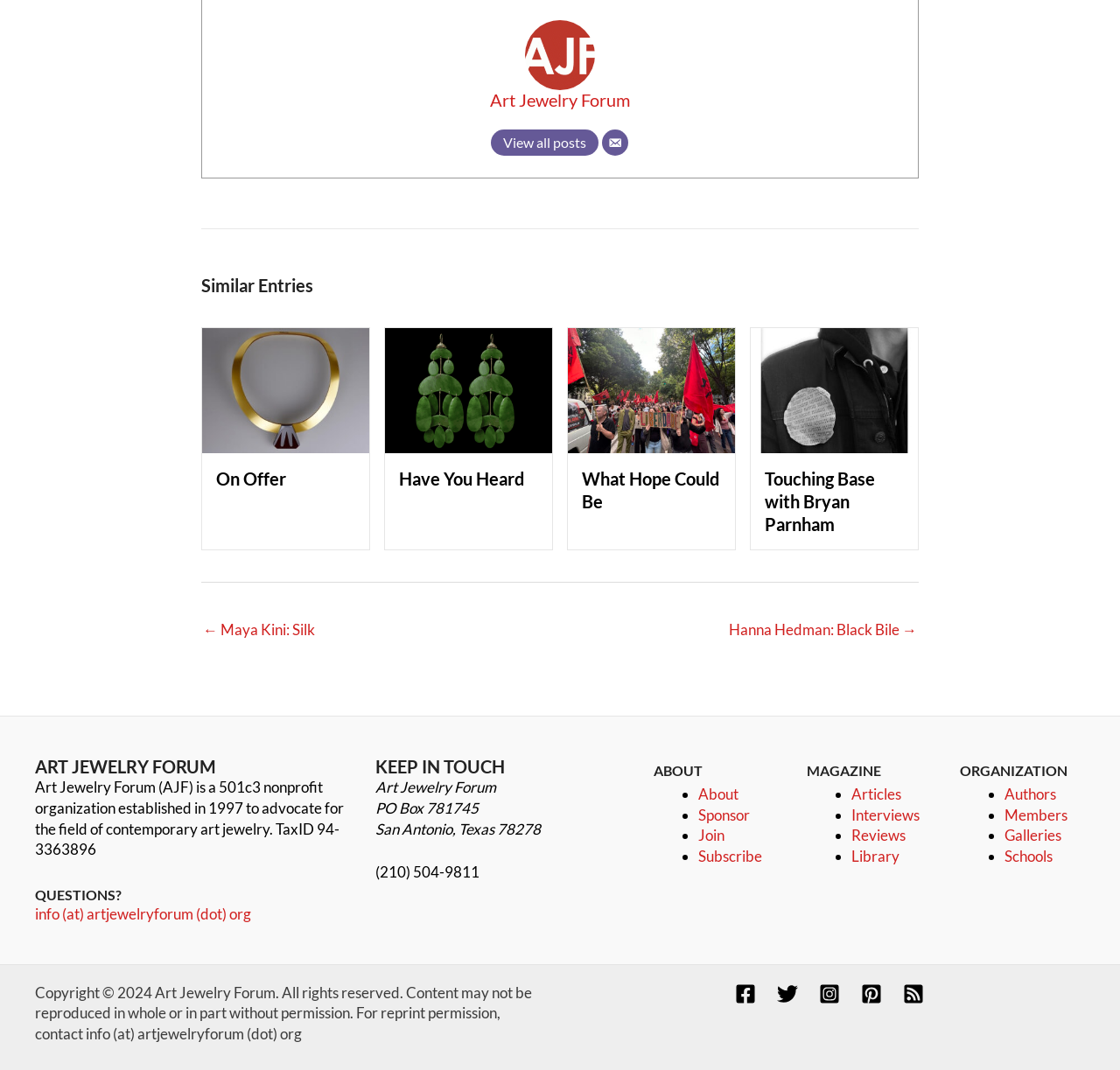Find the bounding box coordinates of the clickable area that will achieve the following instruction: "Check On Offer".

[0.193, 0.437, 0.317, 0.458]